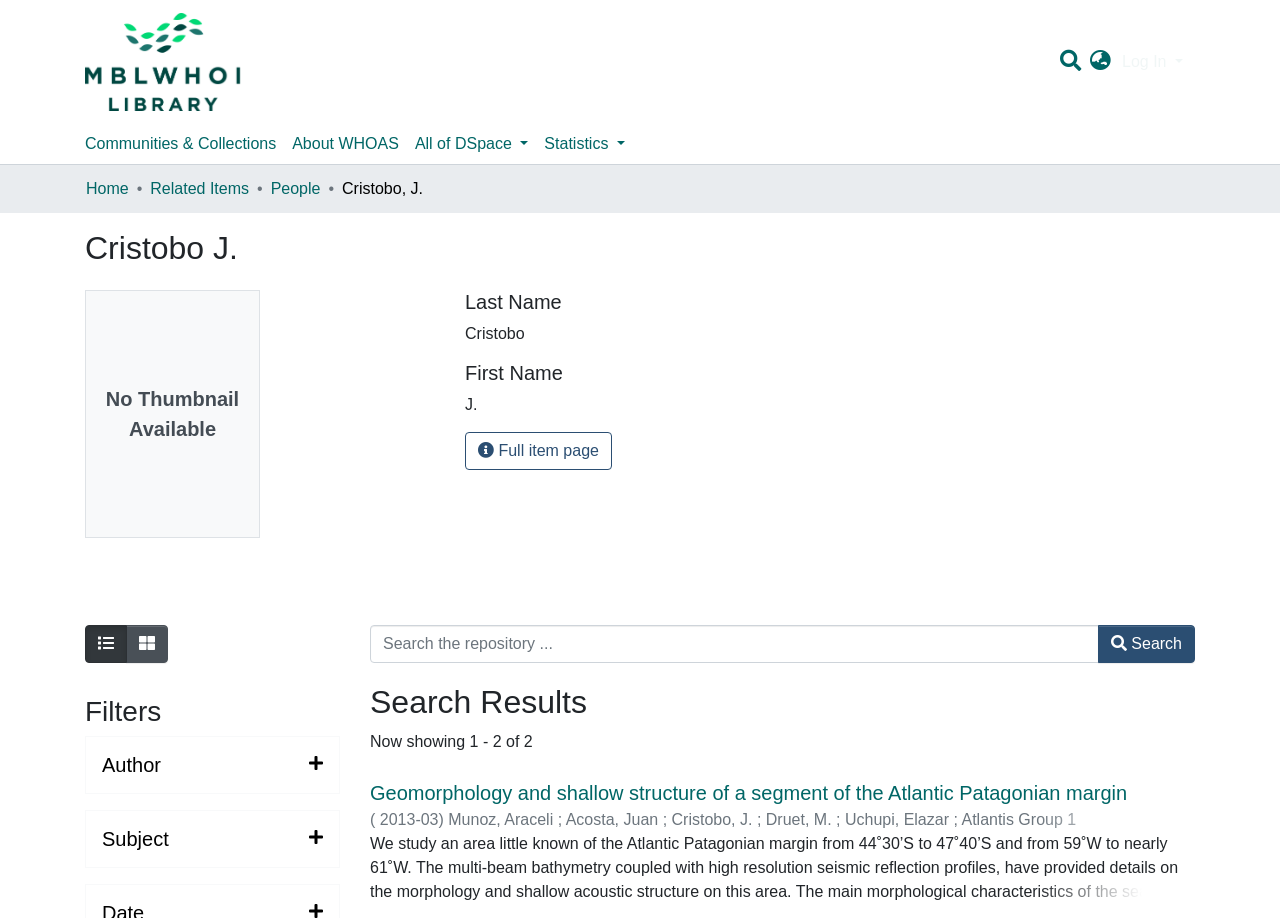Please give a succinct answer to the question in one word or phrase:
What is the purpose of the search bar?

To search the repository